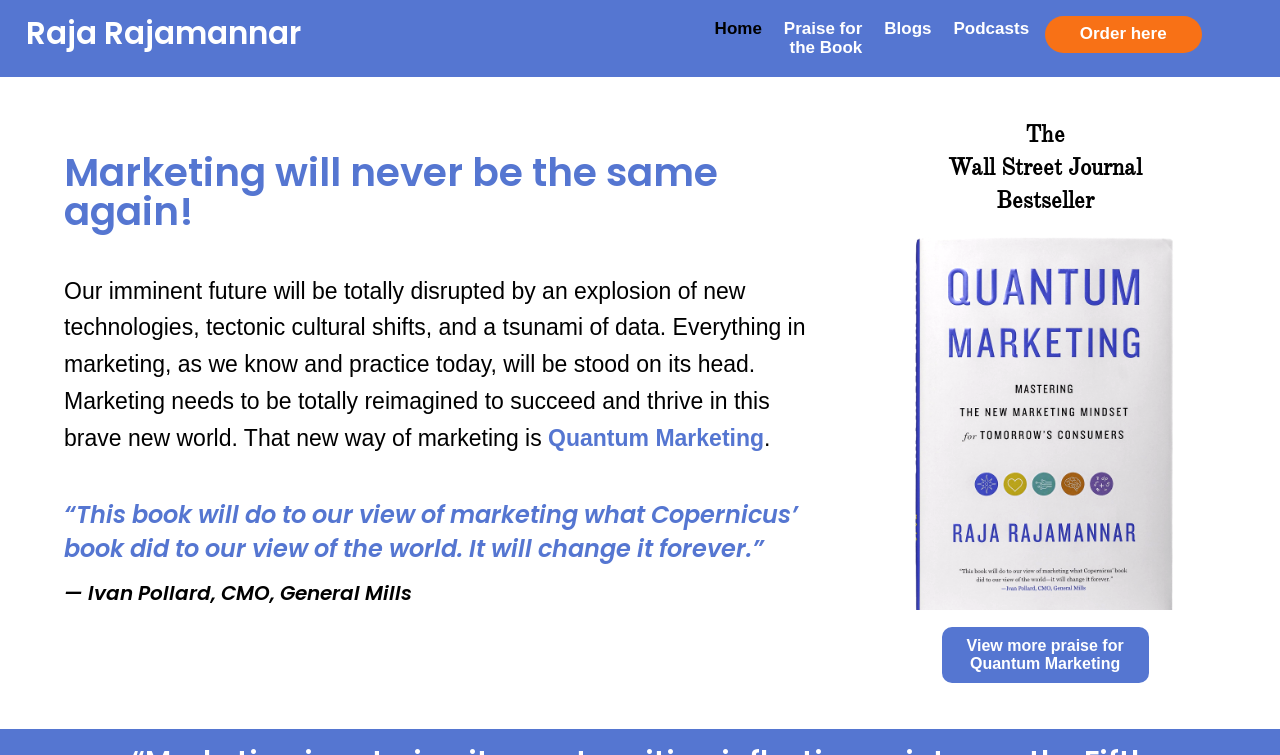Who is the author of the book?
Look at the image and respond with a single word or a short phrase.

Raja Rajamannar